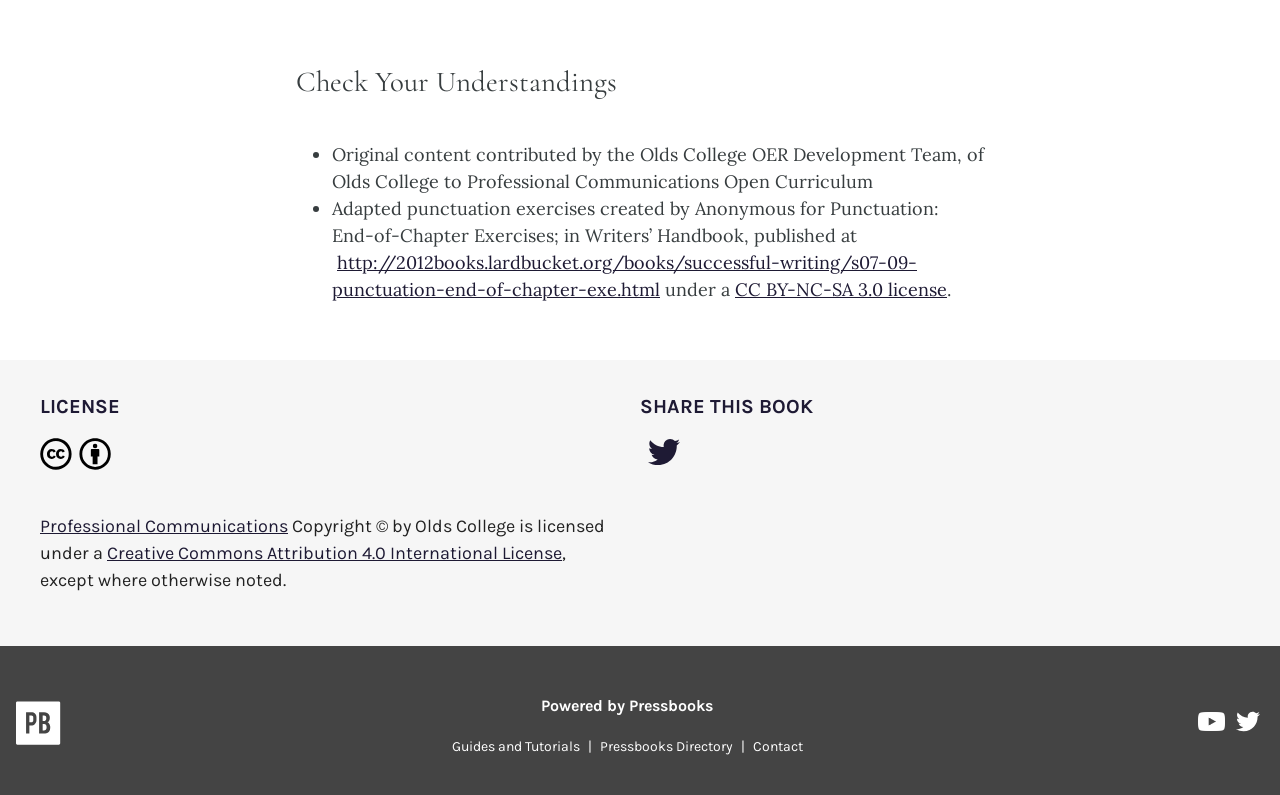Please find the bounding box coordinates for the clickable element needed to perform this instruction: "Check 'LICENSE'".

[0.031, 0.494, 0.475, 0.531]